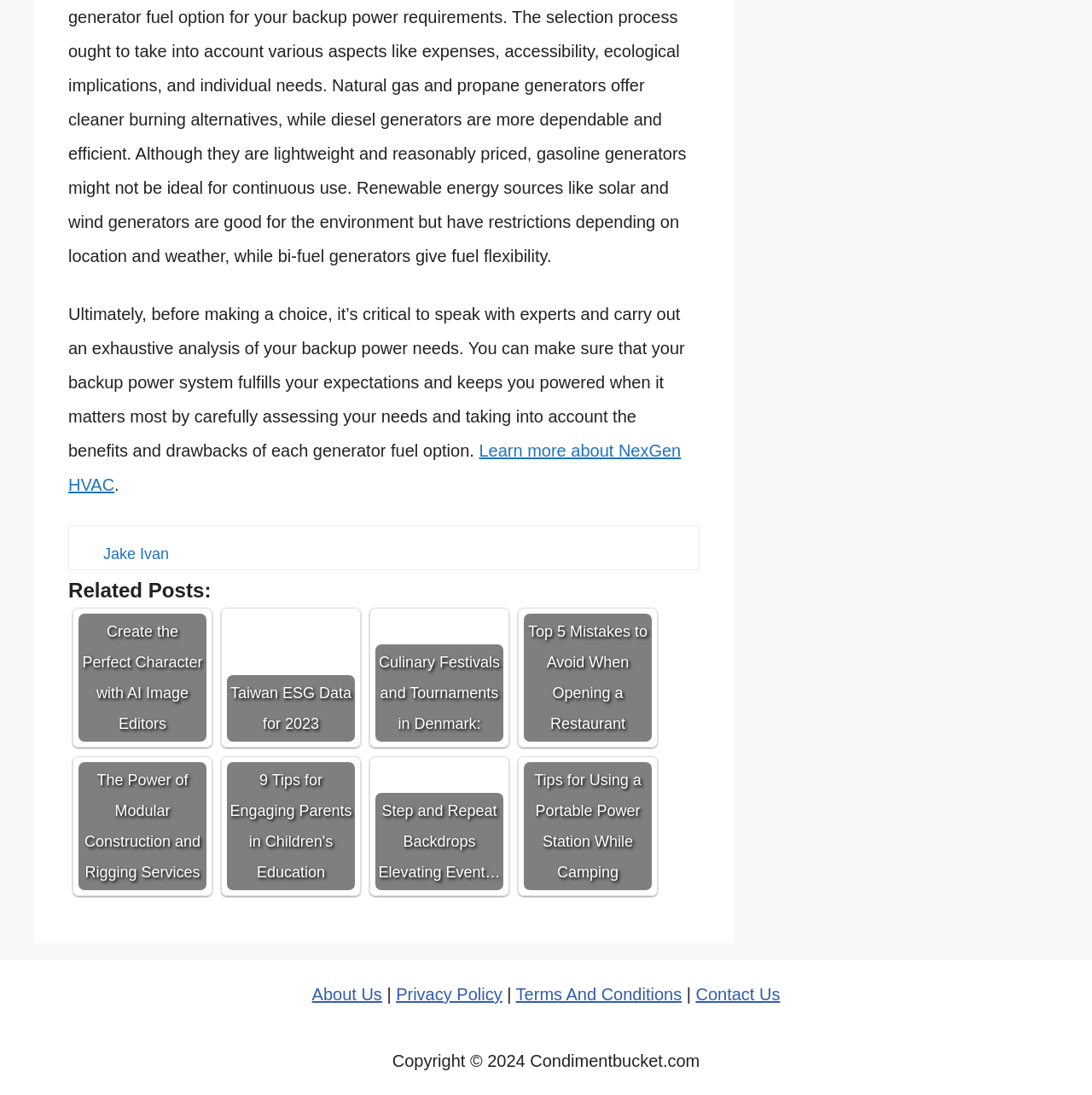Please respond to the question using a single word or phrase:
What is the copyright year of the website?

2024